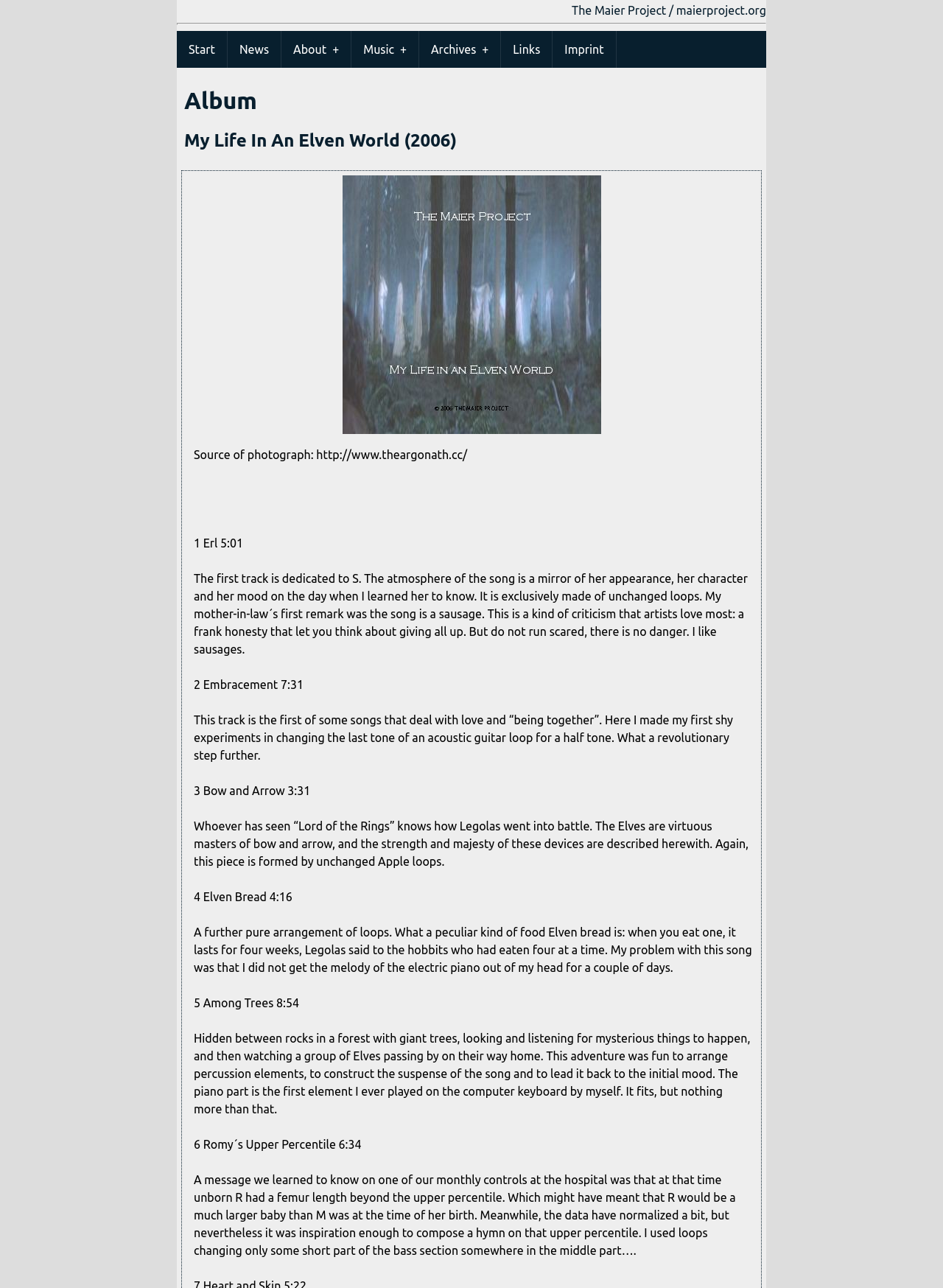How many tracks are in the album? Using the information from the screenshot, answer with a single word or phrase.

6